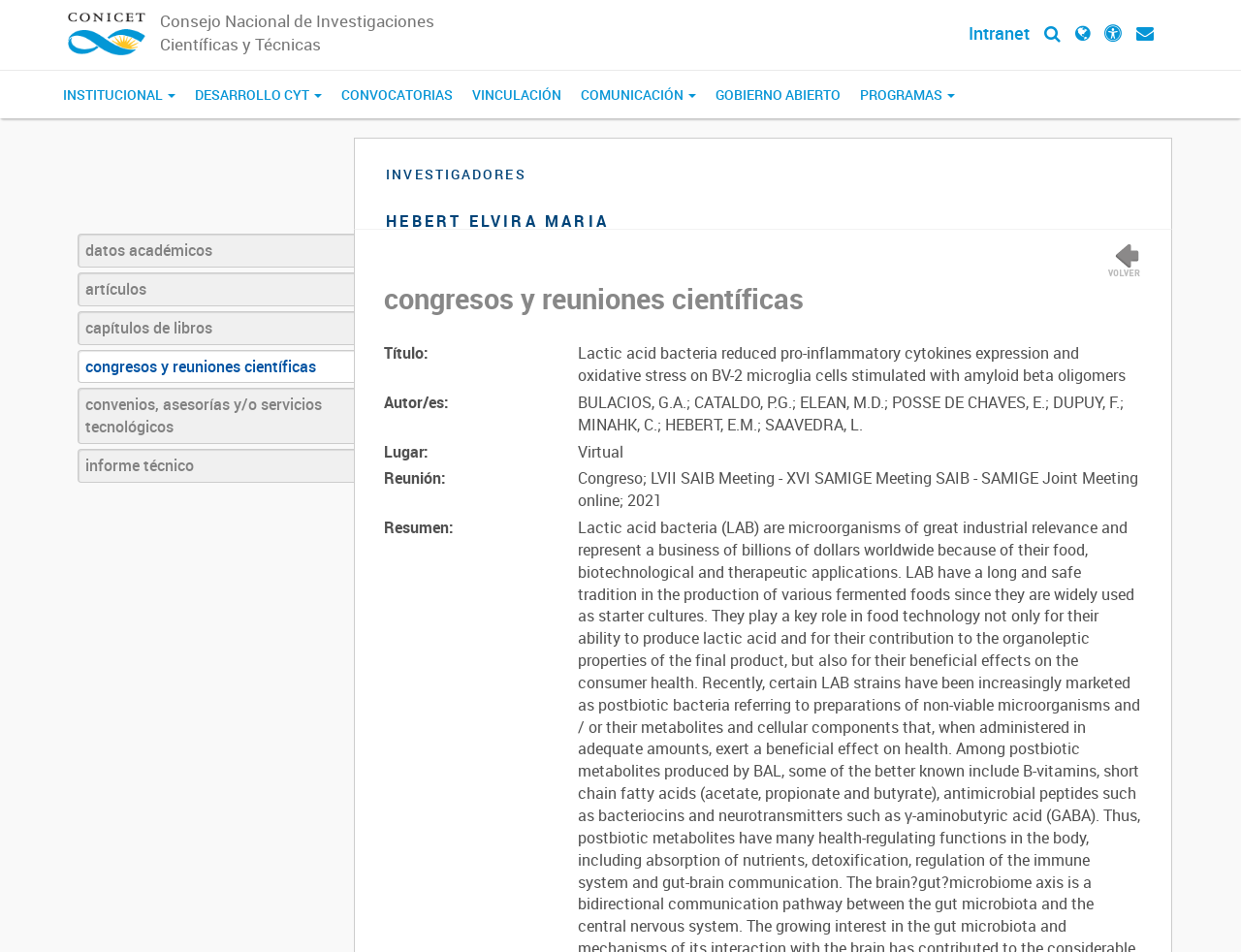What is the name of the institution?
Could you give a comprehensive explanation in response to this question?

The name of the institution is CONICET, which is mentioned in the top-left corner of the webpage as a link and an image.